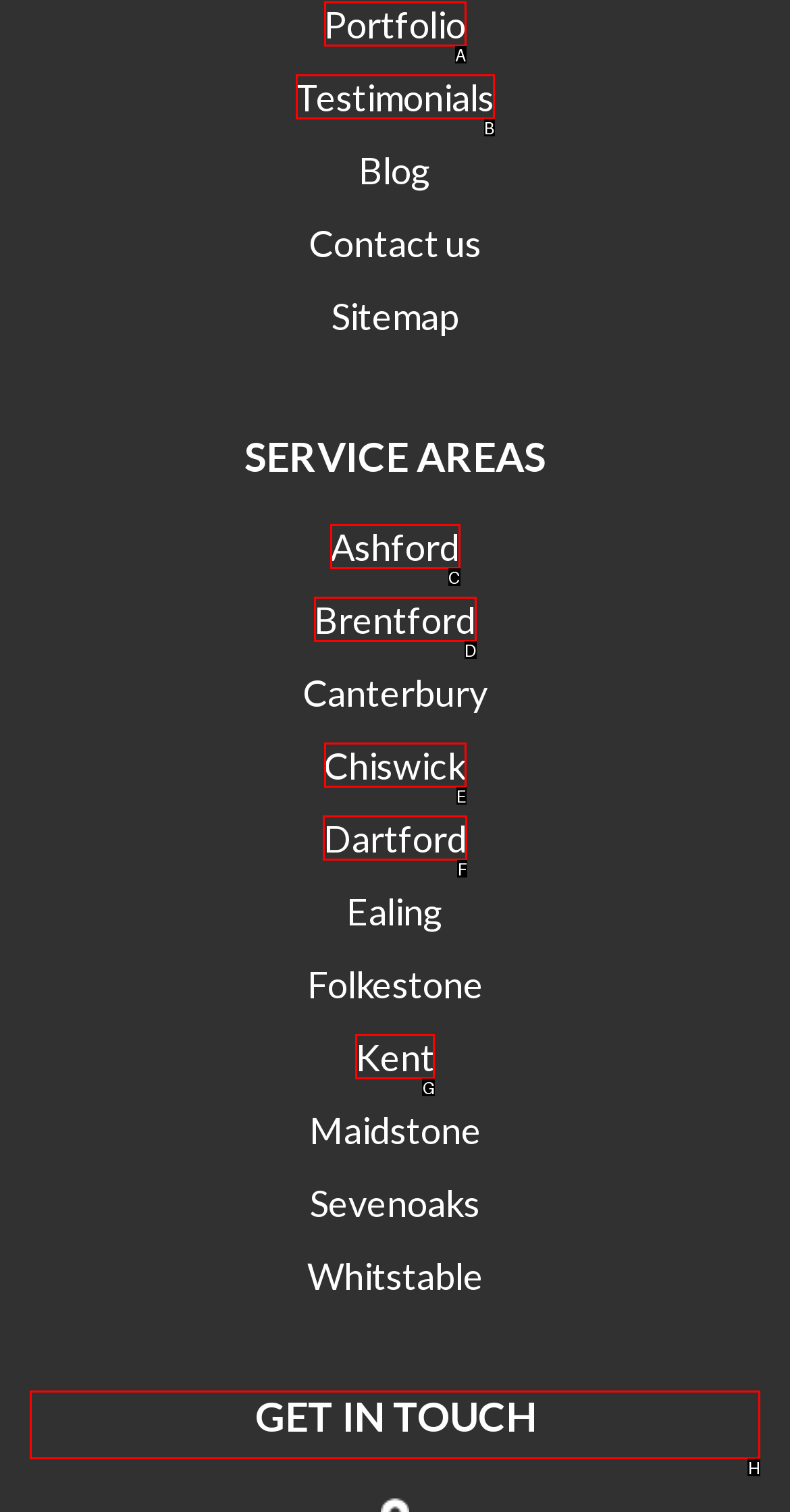Indicate which HTML element you need to click to complete the task: Get in touch with us. Provide the letter of the selected option directly.

H